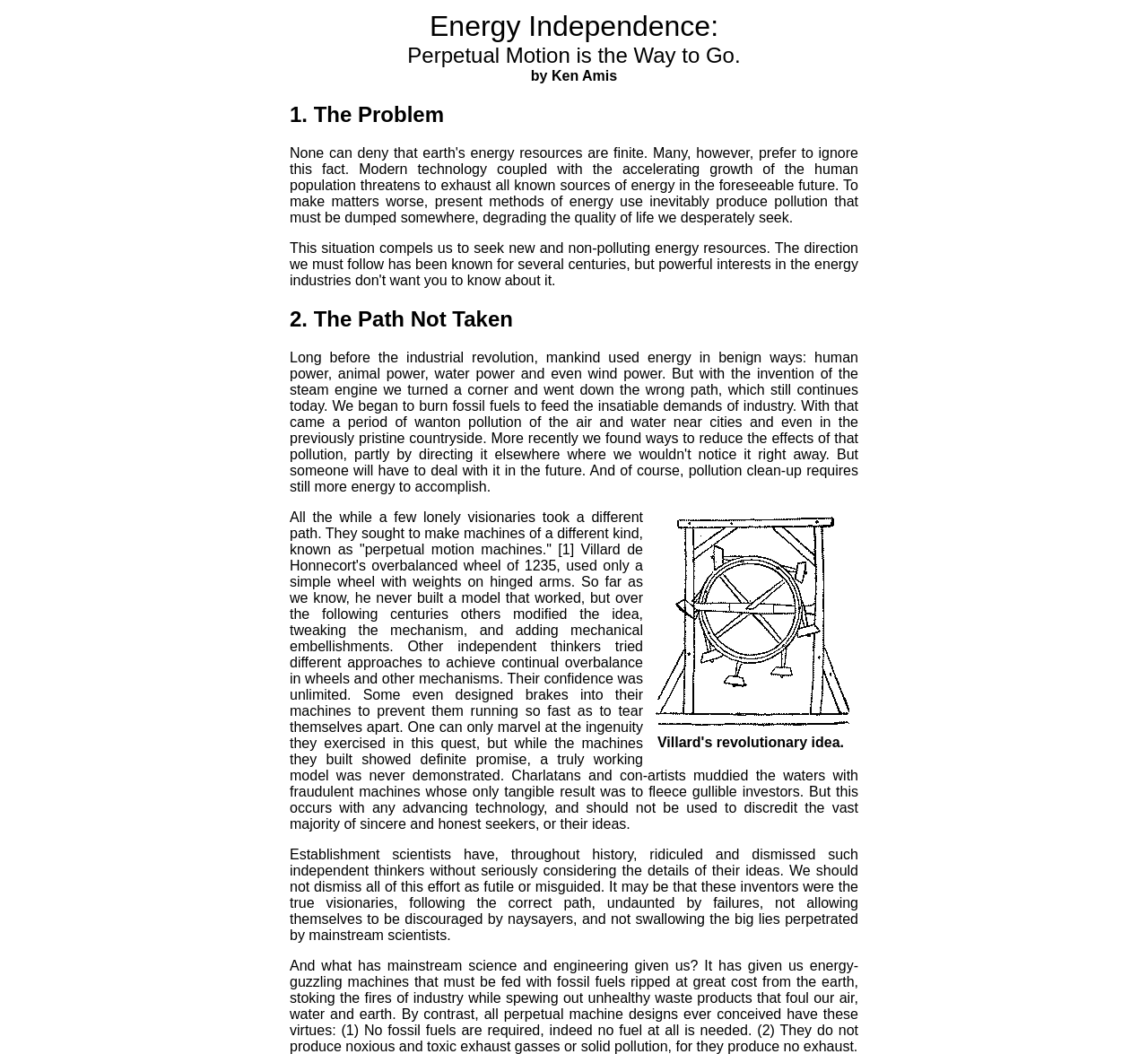What is the attitude of establishment scientists towards independent thinkers?
Look at the image and answer with only one word or phrase.

Ridicule and dismissal